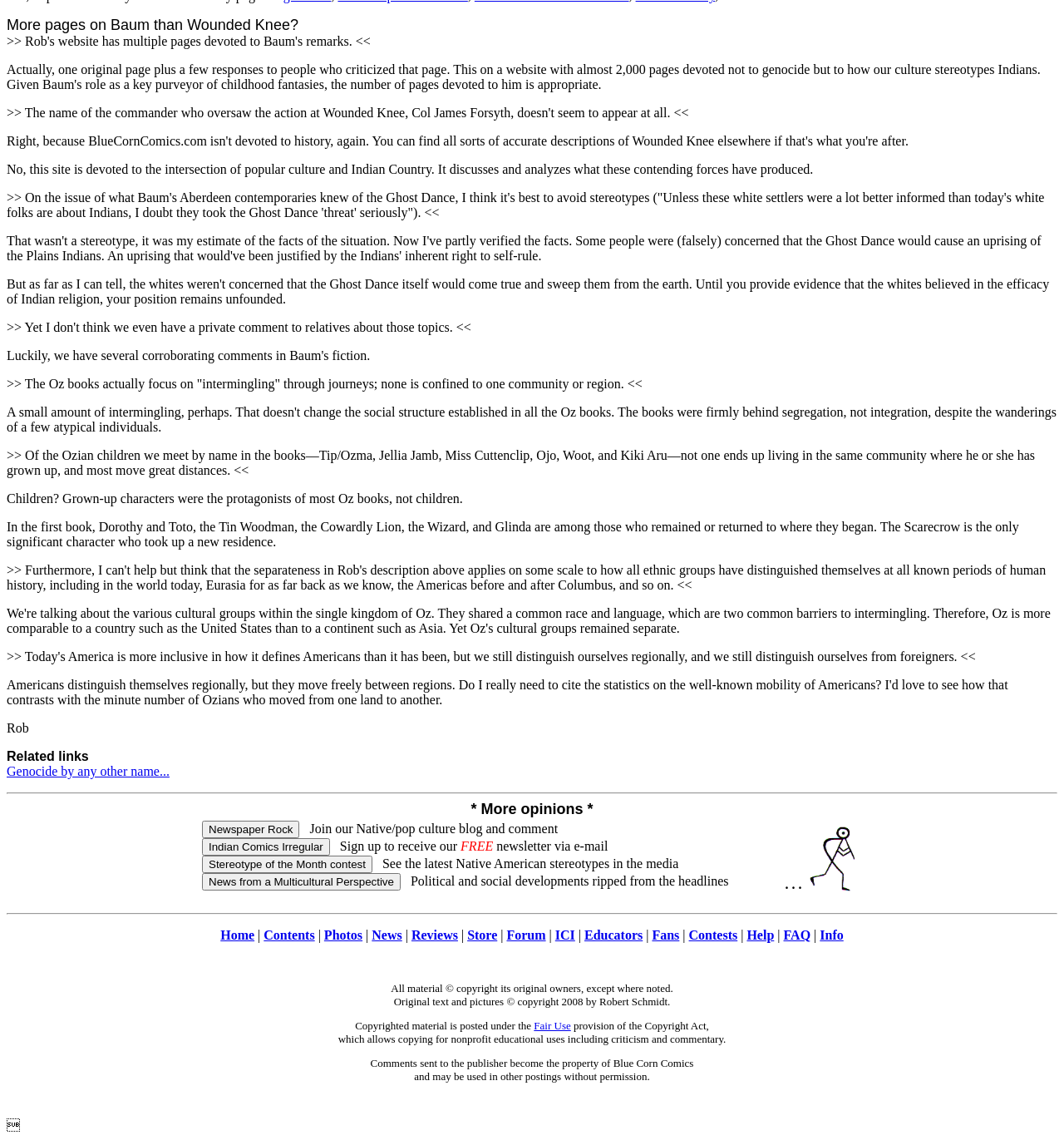Highlight the bounding box coordinates of the region I should click on to meet the following instruction: "Click on the Contact Us link".

None